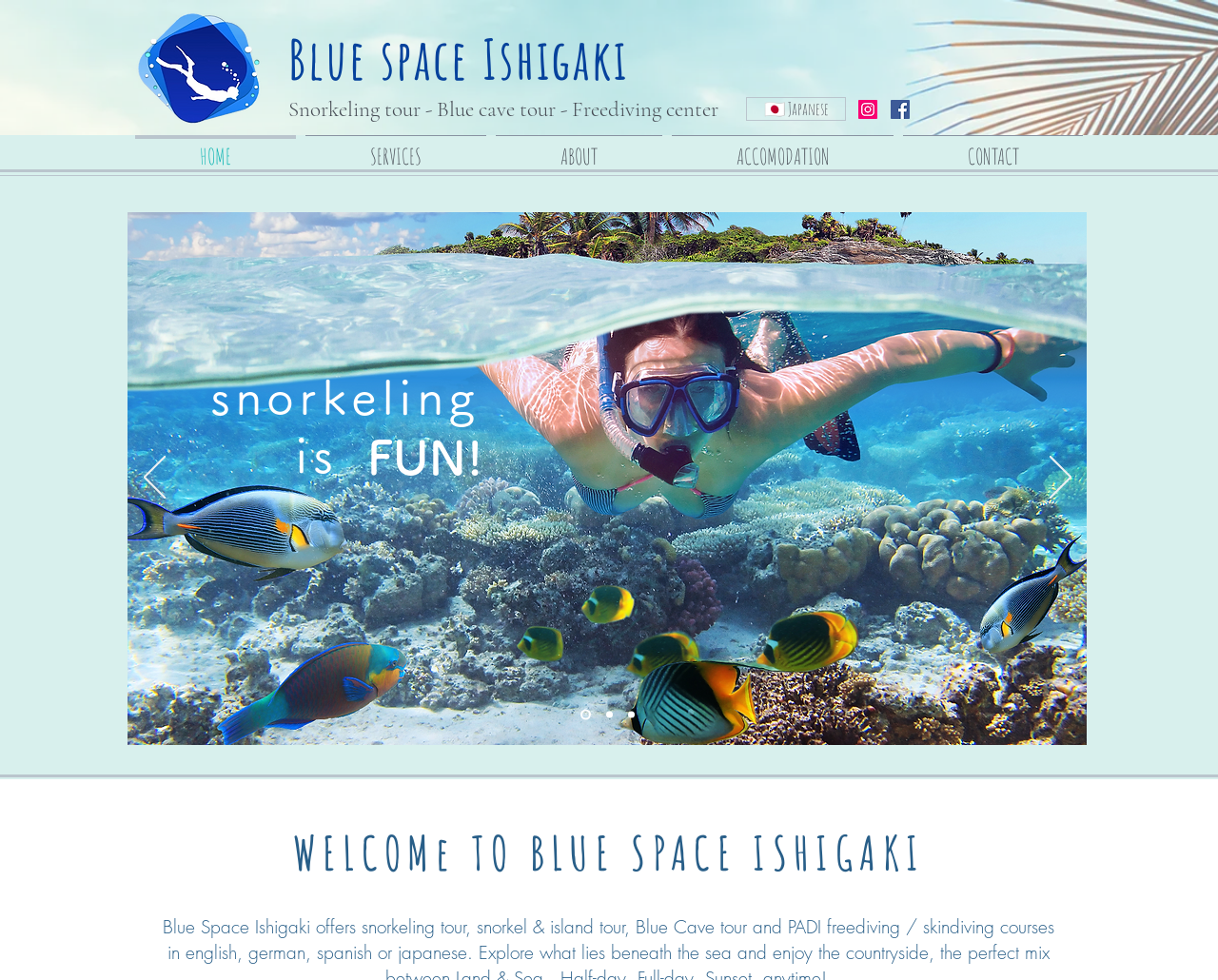Determine the coordinates of the bounding box for the clickable area needed to execute this instruction: "Go to the SERVICES page".

[0.247, 0.138, 0.403, 0.165]